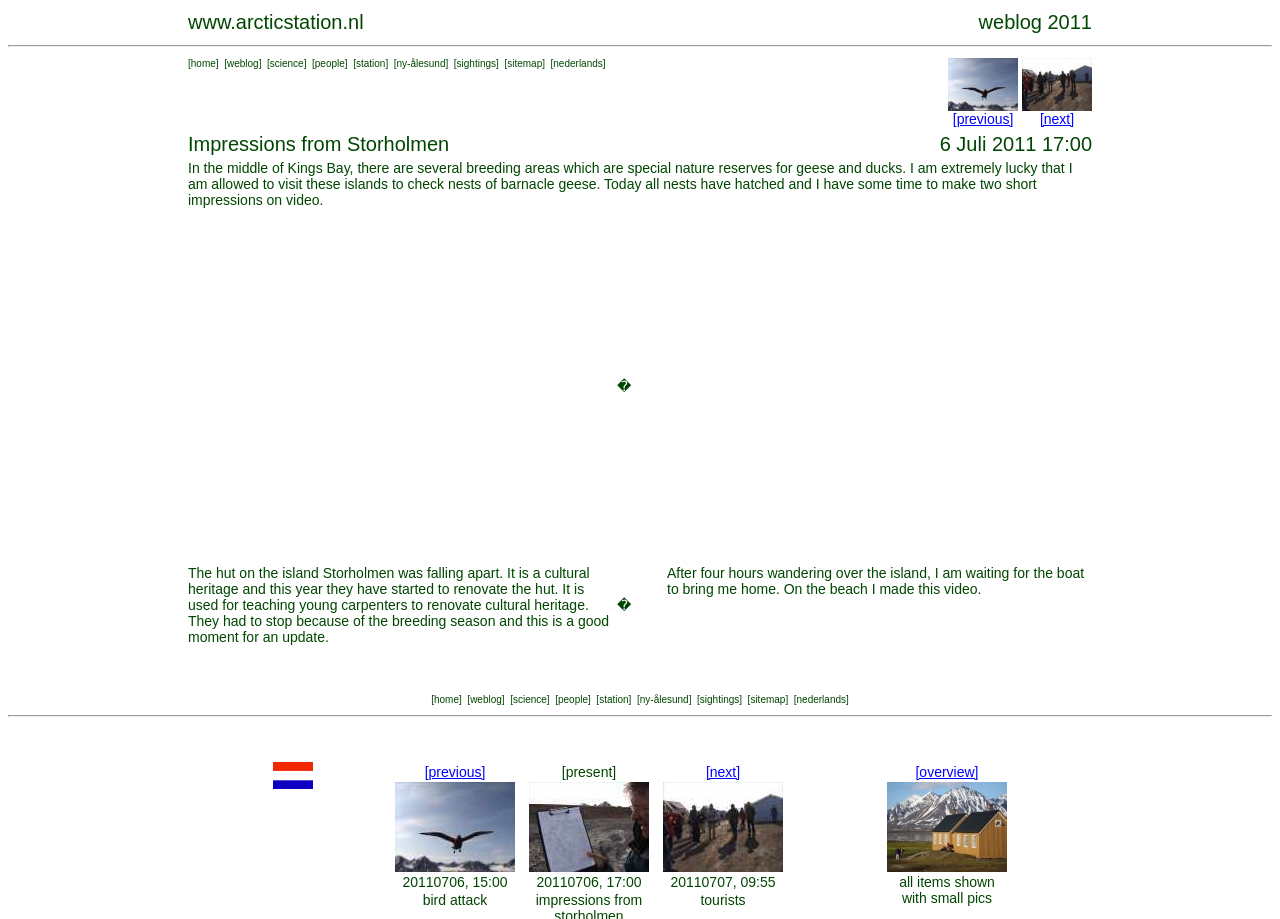What is the purpose of the hut on the island Storholmen?
Can you provide an in-depth and detailed response to the question?

According to the webpage, the hut on the island Storholmen is a cultural heritage and is being renovated. The renovation is being done by young carpenters as a teaching exercise.